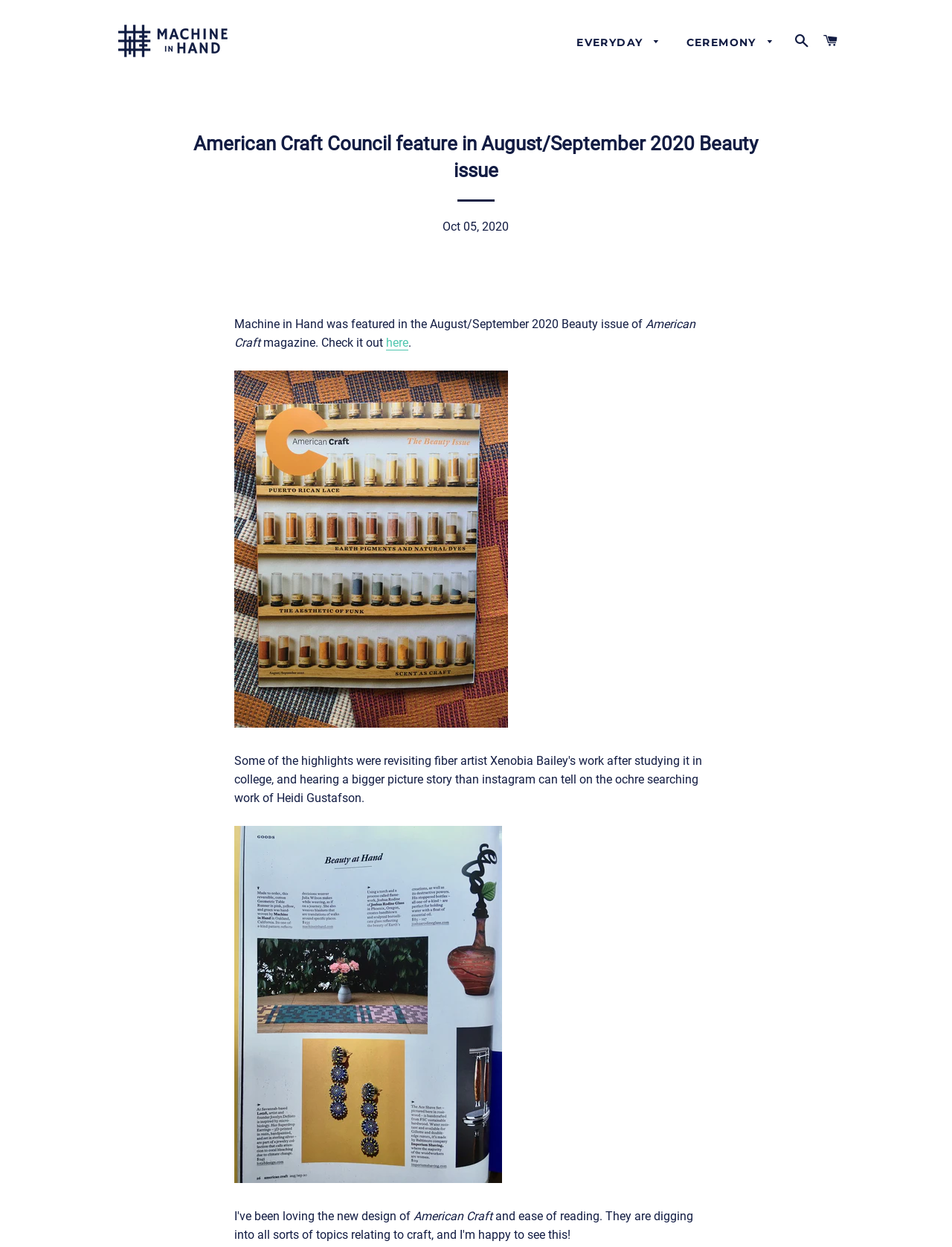Determine the bounding box coordinates of the clickable element to achieve the following action: 'Search for something'. Provide the coordinates as four float values between 0 and 1, formatted as [left, top, right, bottom].

[0.828, 0.015, 0.856, 0.051]